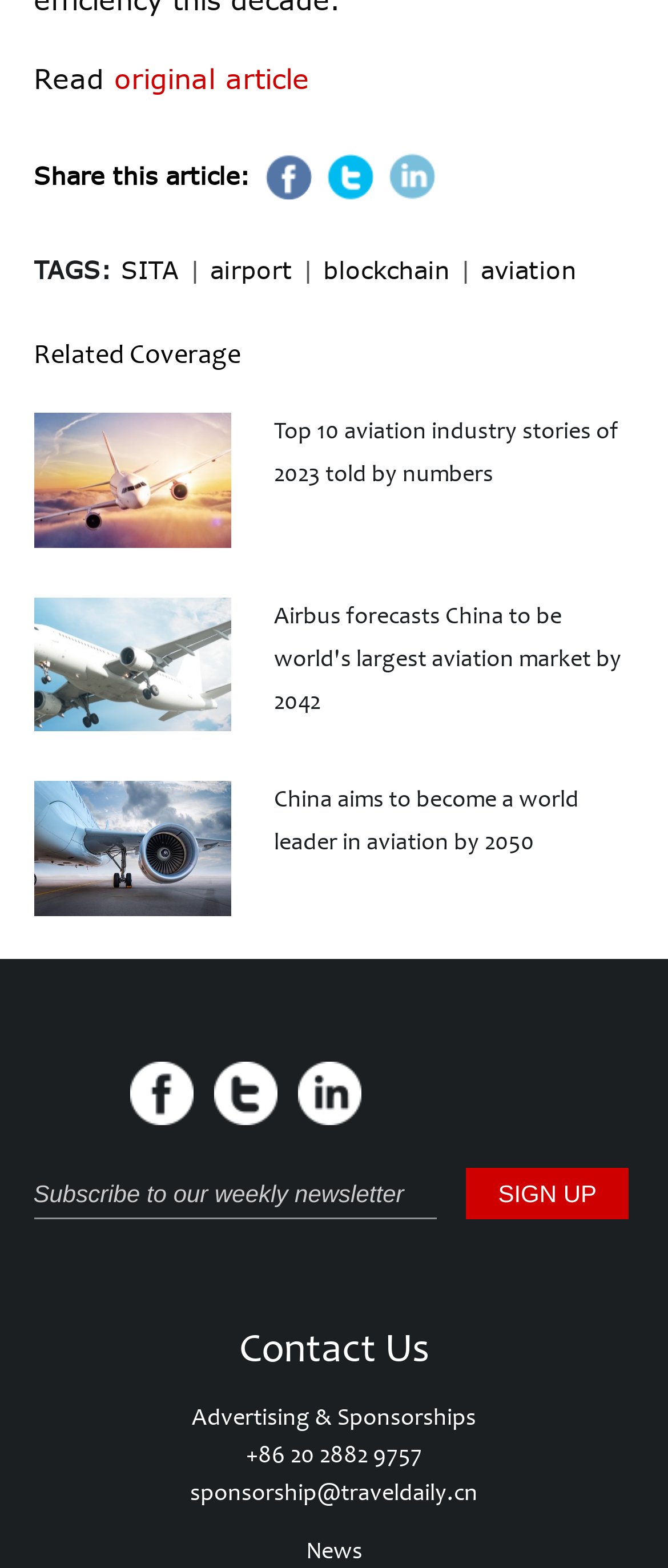Given the webpage screenshot, identify the bounding box of the UI element that matches this description: "aviation".

[0.719, 0.163, 0.863, 0.181]